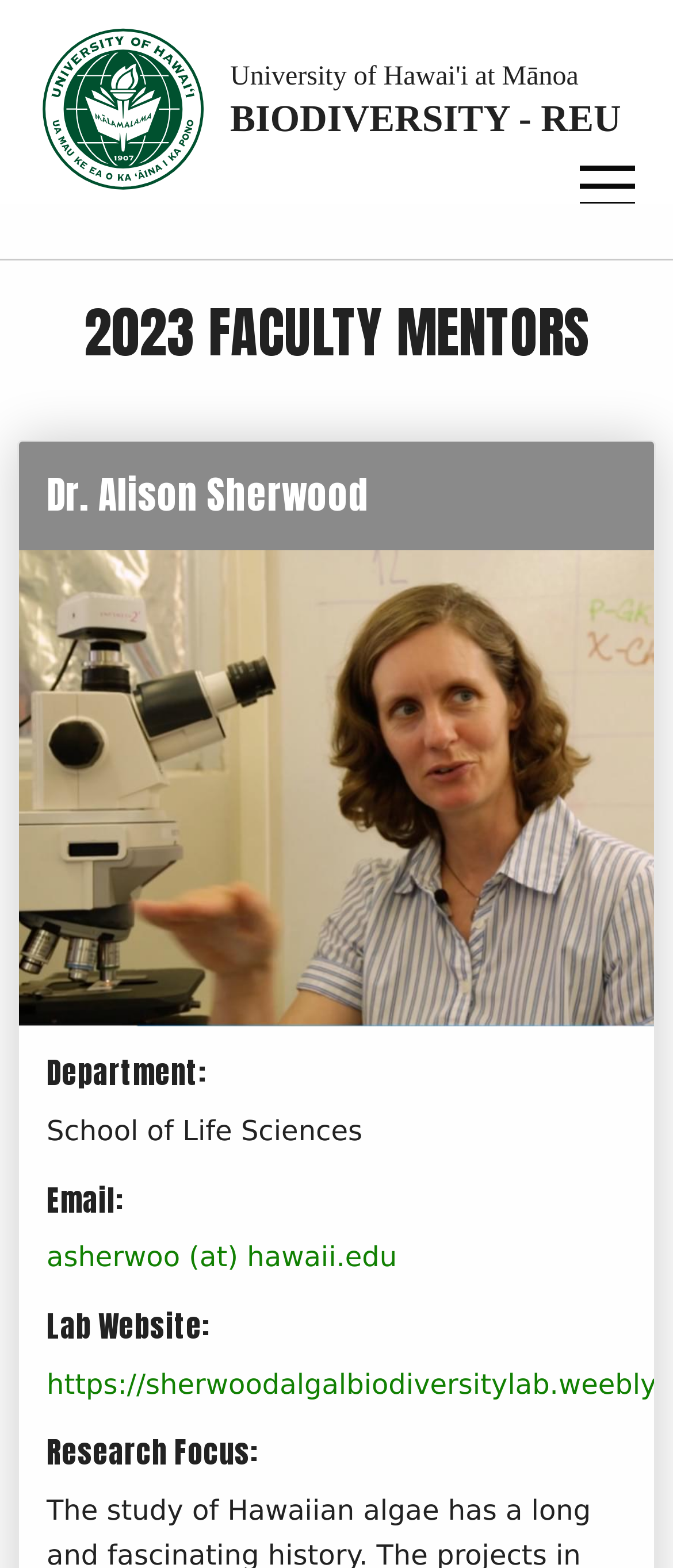Please determine the bounding box of the UI element that matches this description: aria-label="Open Menu". The coordinates should be given as (top-left x, top-left y, bottom-right x, bottom-right y), with all values between 0 and 1.

[0.862, 0.106, 0.944, 0.132]